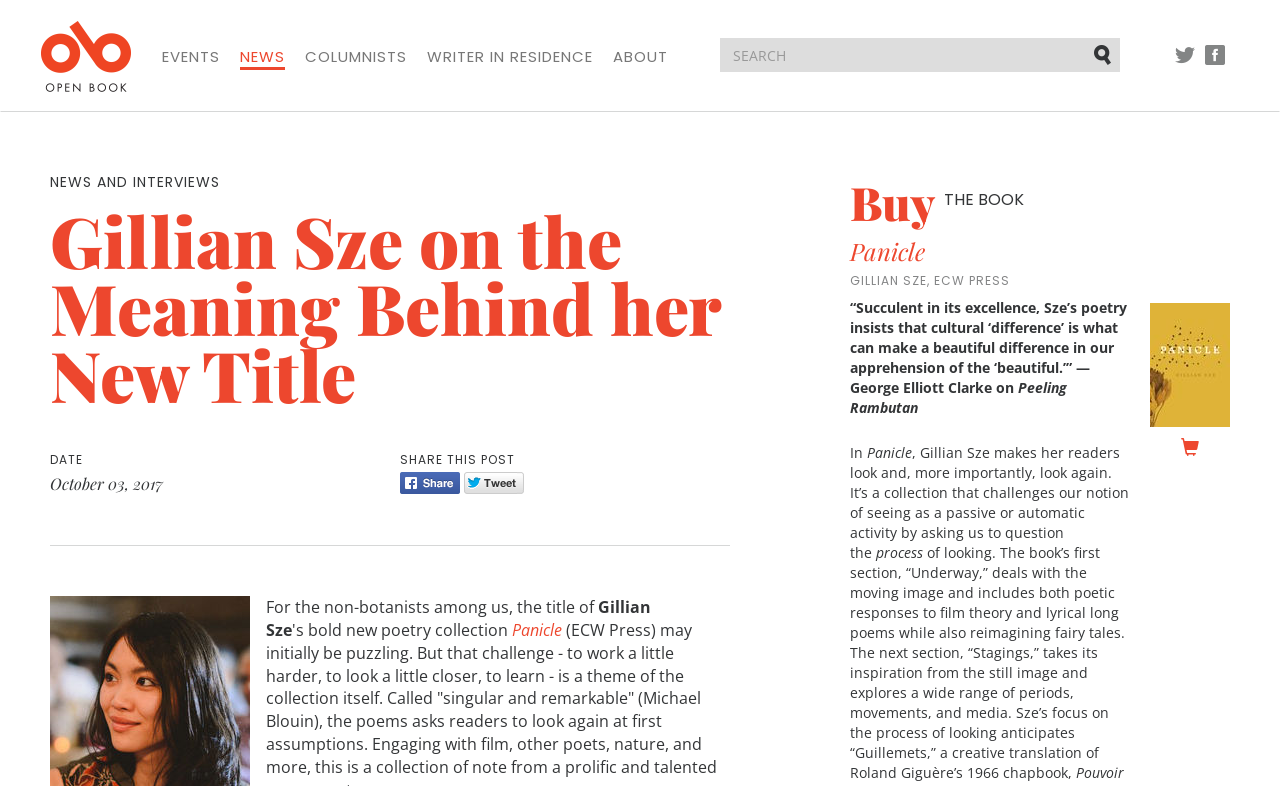Can you provide the bounding box coordinates for the element that should be clicked to implement the instruction: "Search for a keyword"?

[0.562, 0.048, 0.875, 0.092]